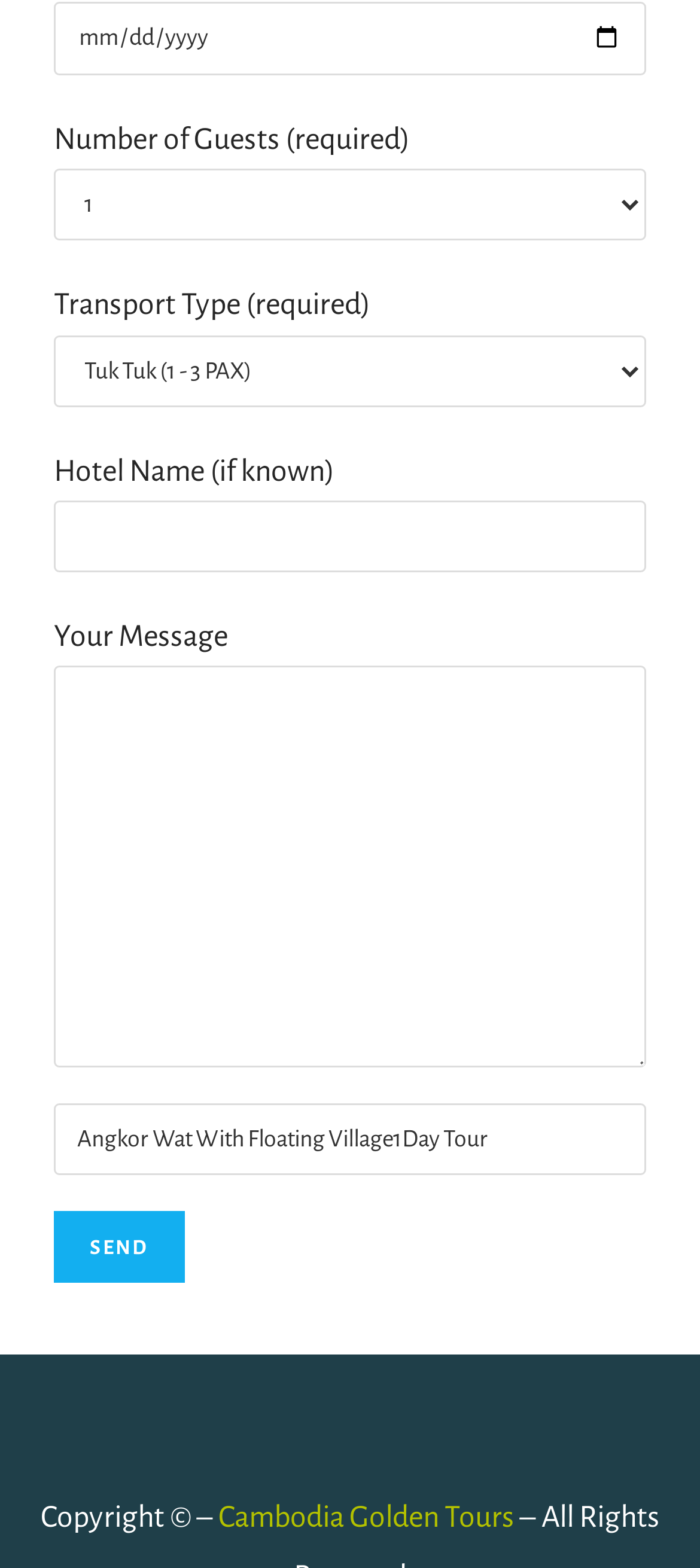Show the bounding box coordinates of the region that should be clicked to follow the instruction: "Click the Cambodia Golden Tours logo."

[0.288, 0.876, 0.712, 0.927]